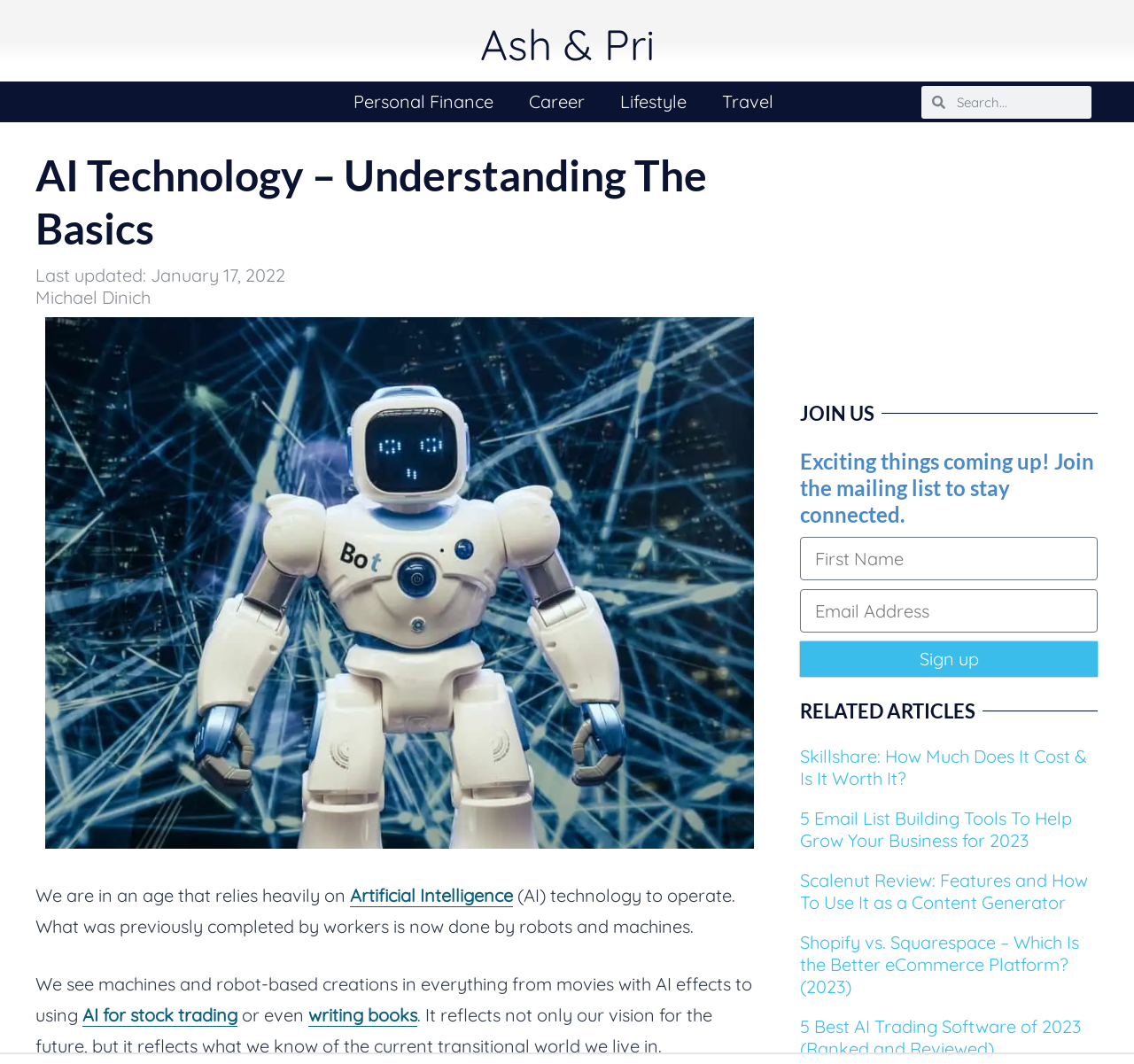Identify and provide the main heading of the webpage.

AI Technology – Understanding The Basics